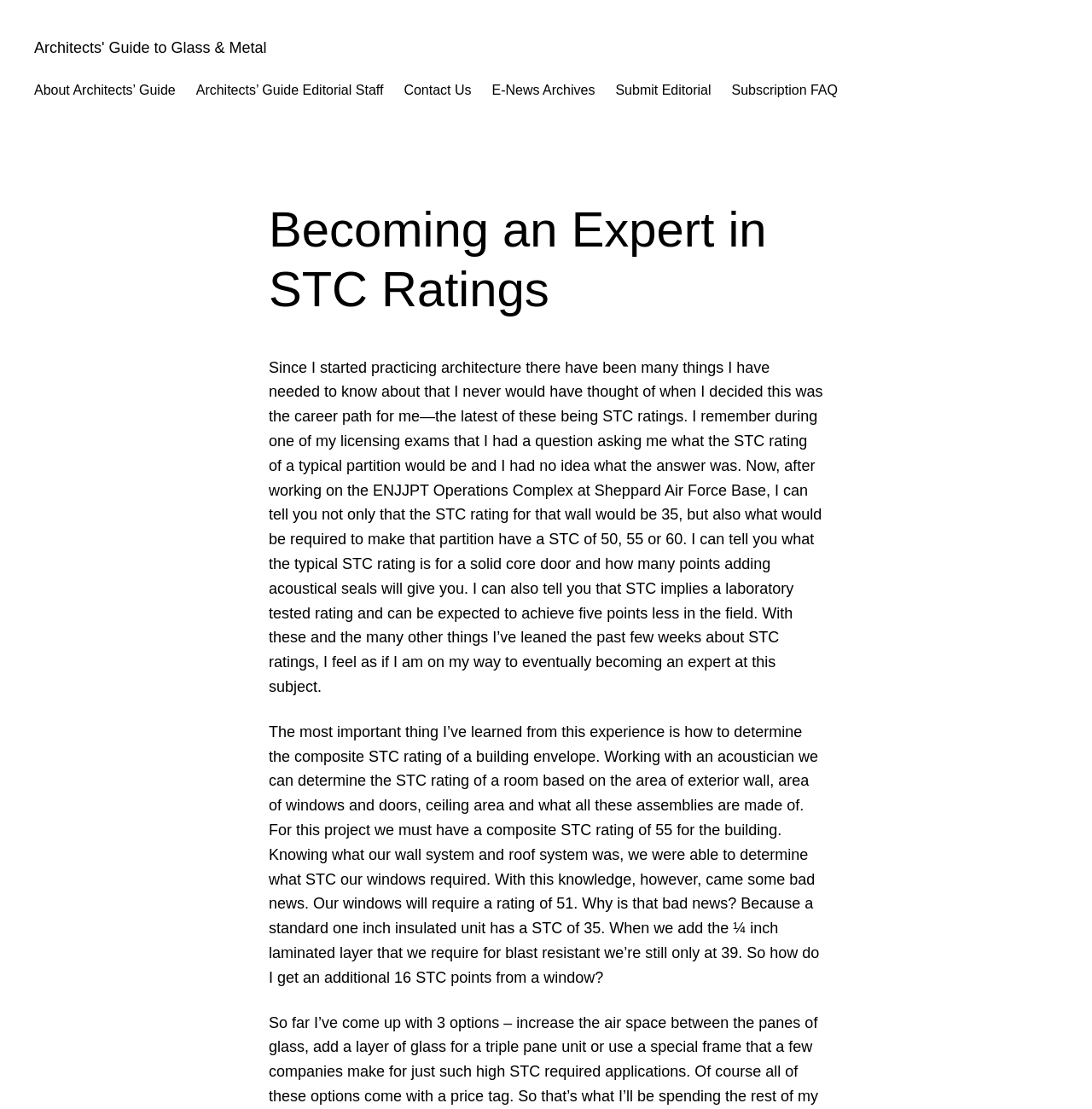Provide your answer in one word or a succinct phrase for the question: 
What is the author's profession?

Architect